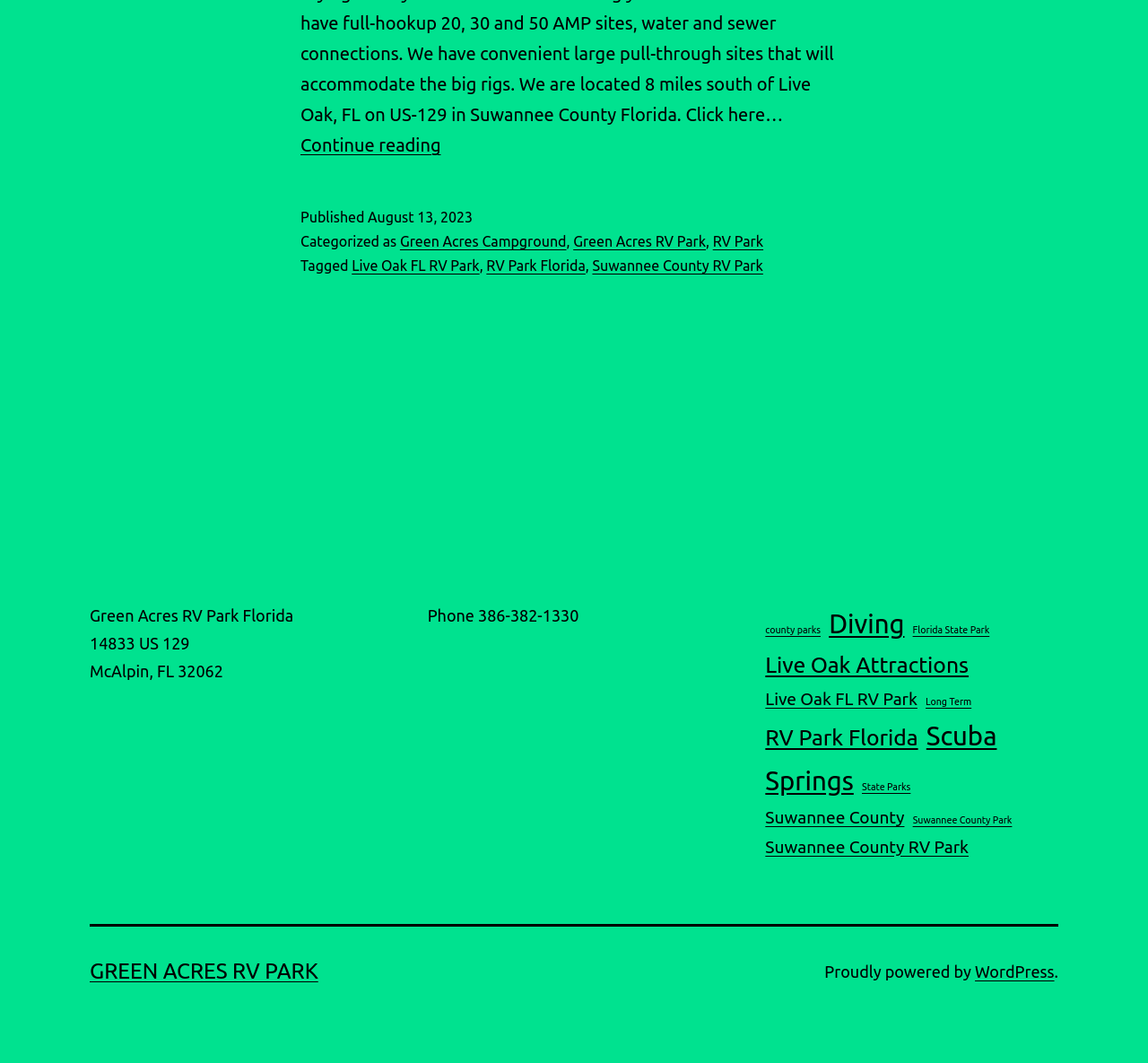What is the address of the RV park?
Based on the visual content, answer with a single word or a brief phrase.

14833 US 129, McAlpin, FL 32062